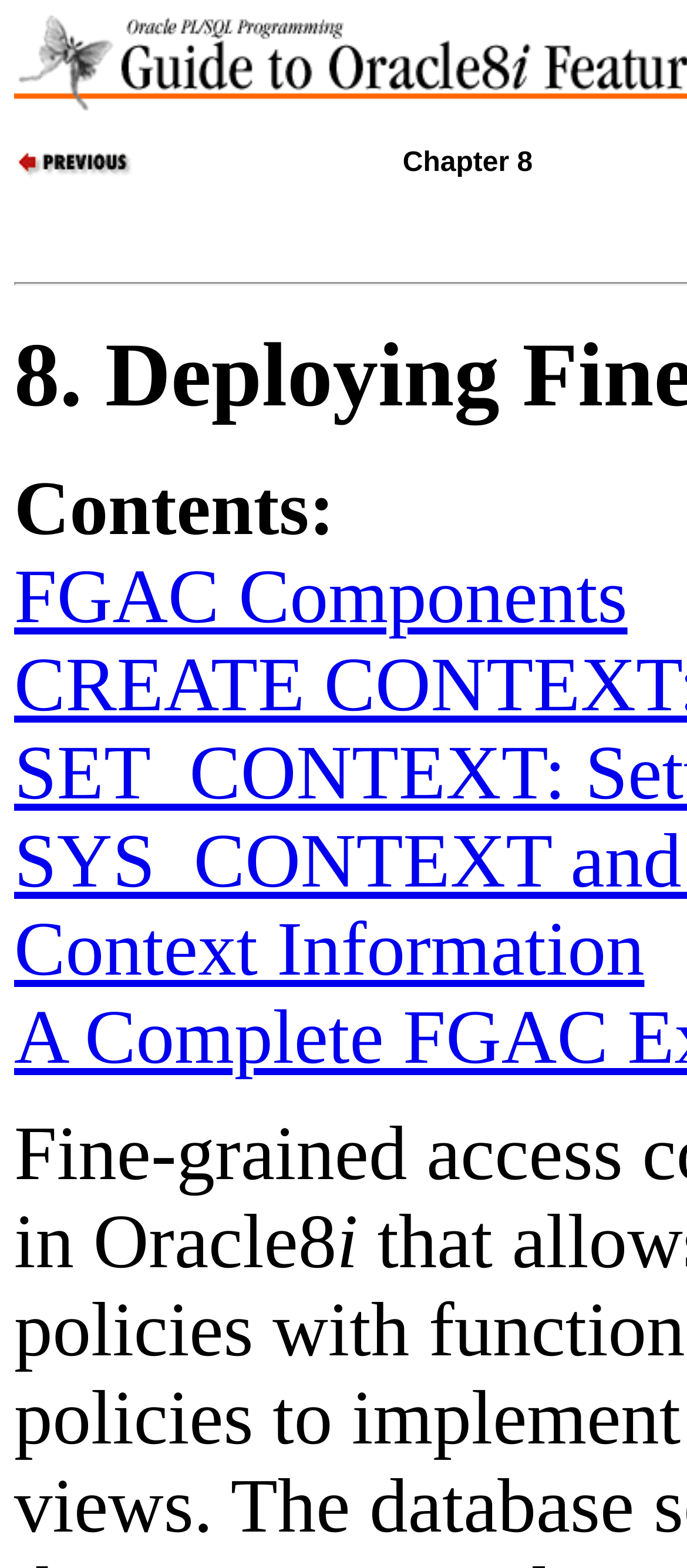Based on the image, provide a detailed and complete answer to the question: 
What is the purpose of the image on the top left?

The image 'Previous: 7.7 New DBMS_UTILITY Features' is located next to the link with the same text, suggesting that it is an icon or indicator for the previous chapter link.